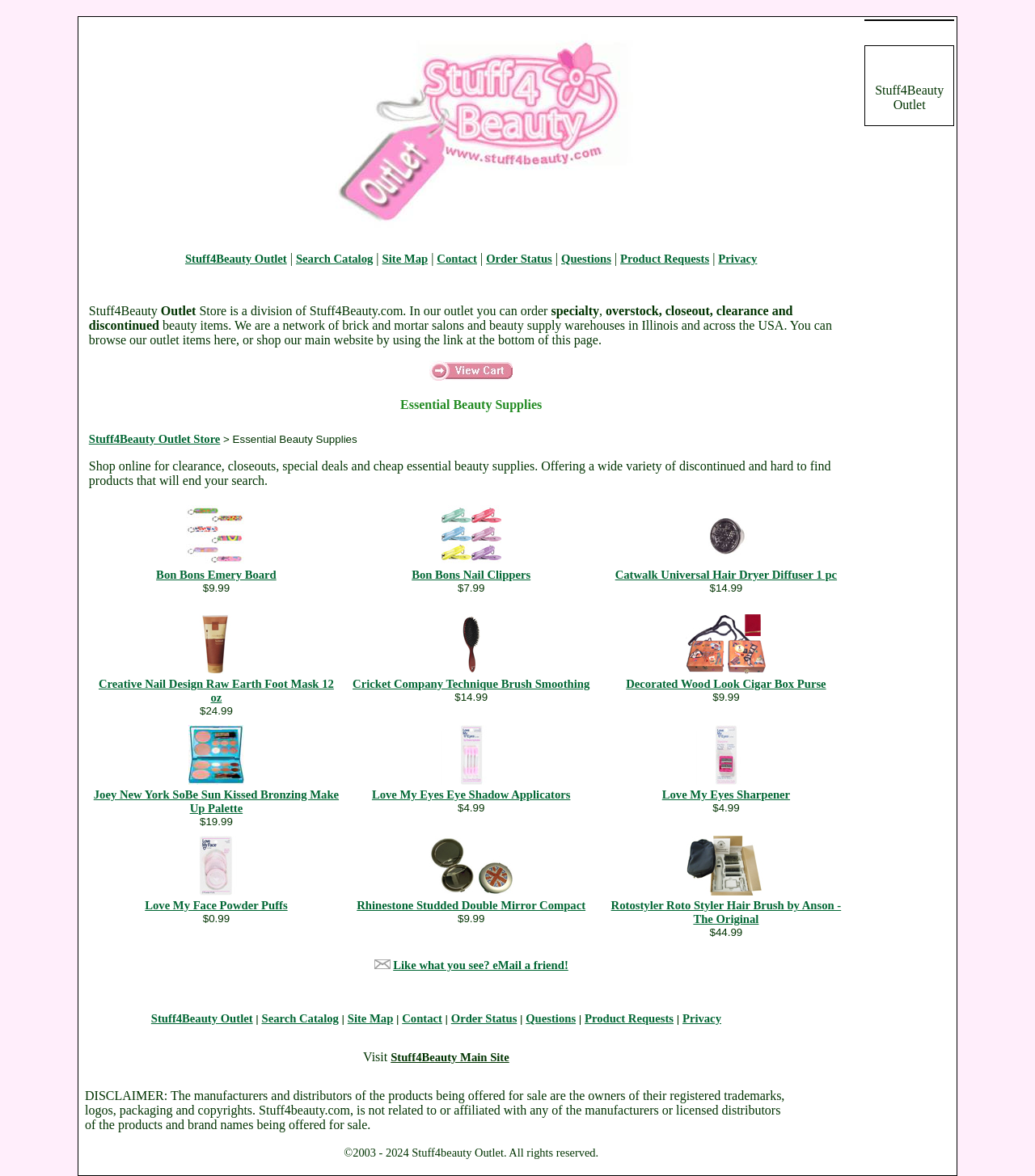What is the price of Bon Bons Emery Board?
Based on the visual, give a brief answer using one word or a short phrase.

$9.99